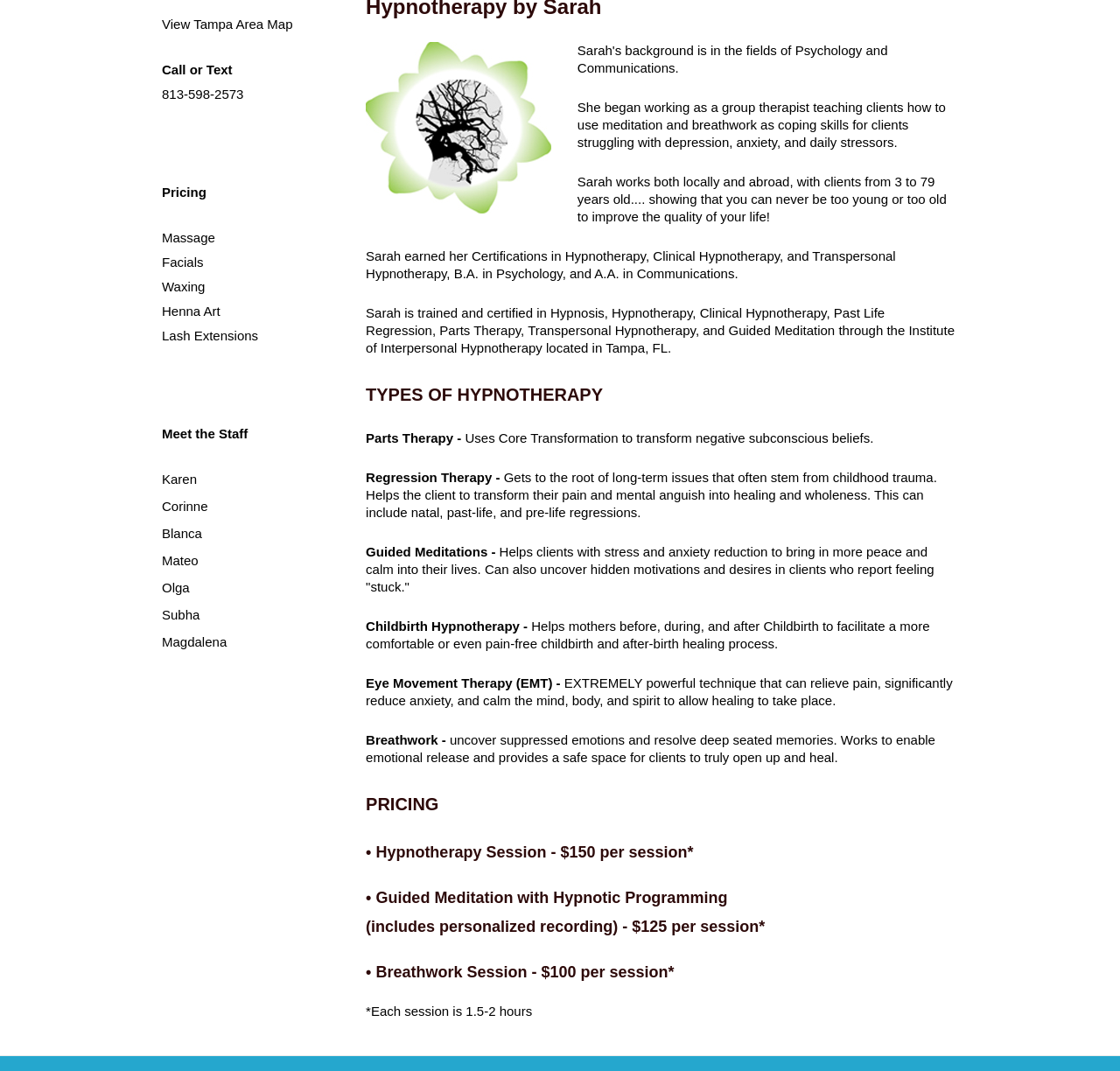Using the webpage screenshot, locate the HTML element that fits the following description and provide its bounding box: "Lash Extensions".

[0.145, 0.306, 0.231, 0.32]